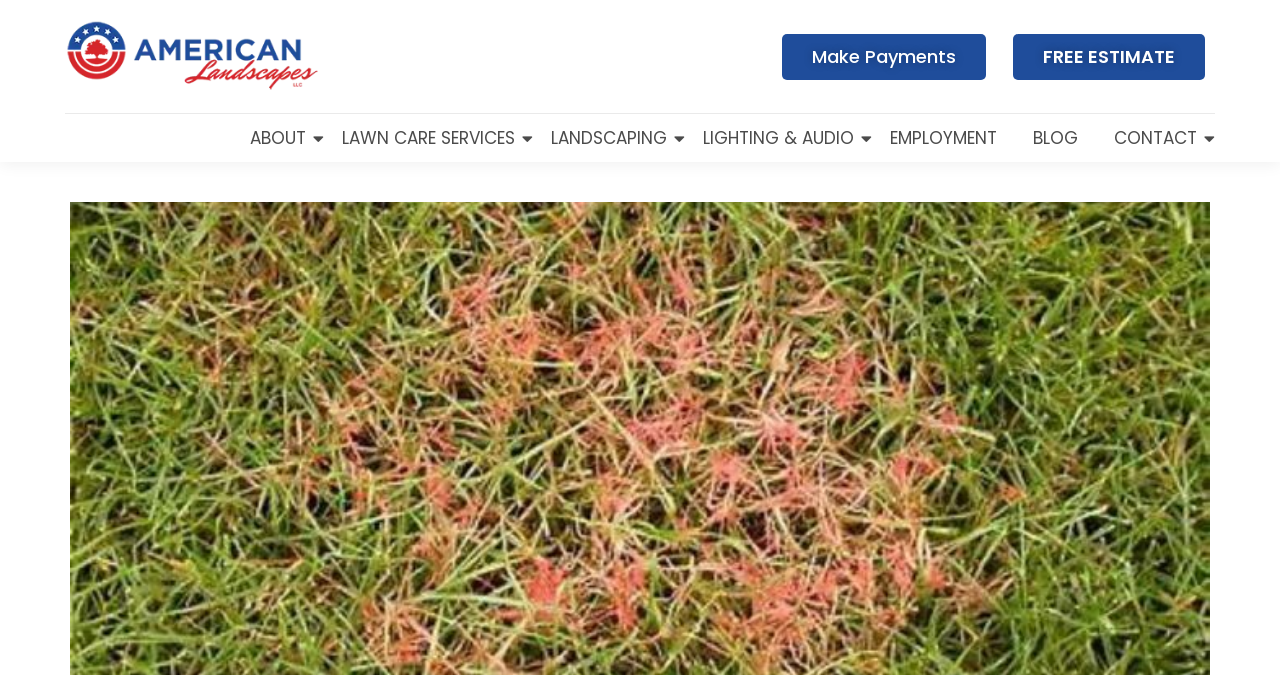Highlight the bounding box of the UI element that corresponds to this description: "alt="American Landscapes Logo"".

[0.051, 0.03, 0.285, 0.138]